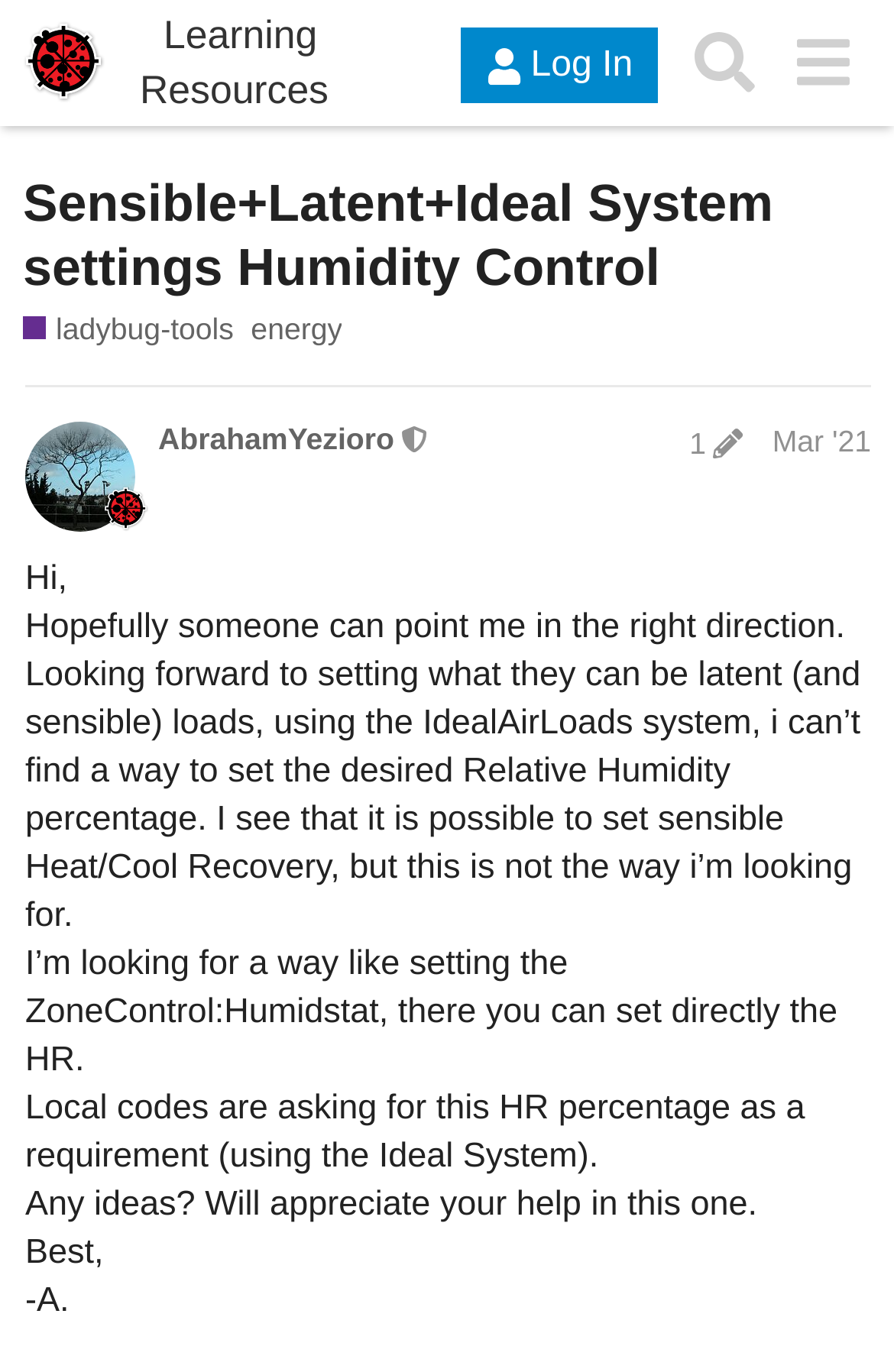How many posts has the user made?
Please provide a comprehensive answer based on the contents of the image.

The user has made only one post, which is the initial question about setting latent and sensible loads using the IdealAirLoads system.